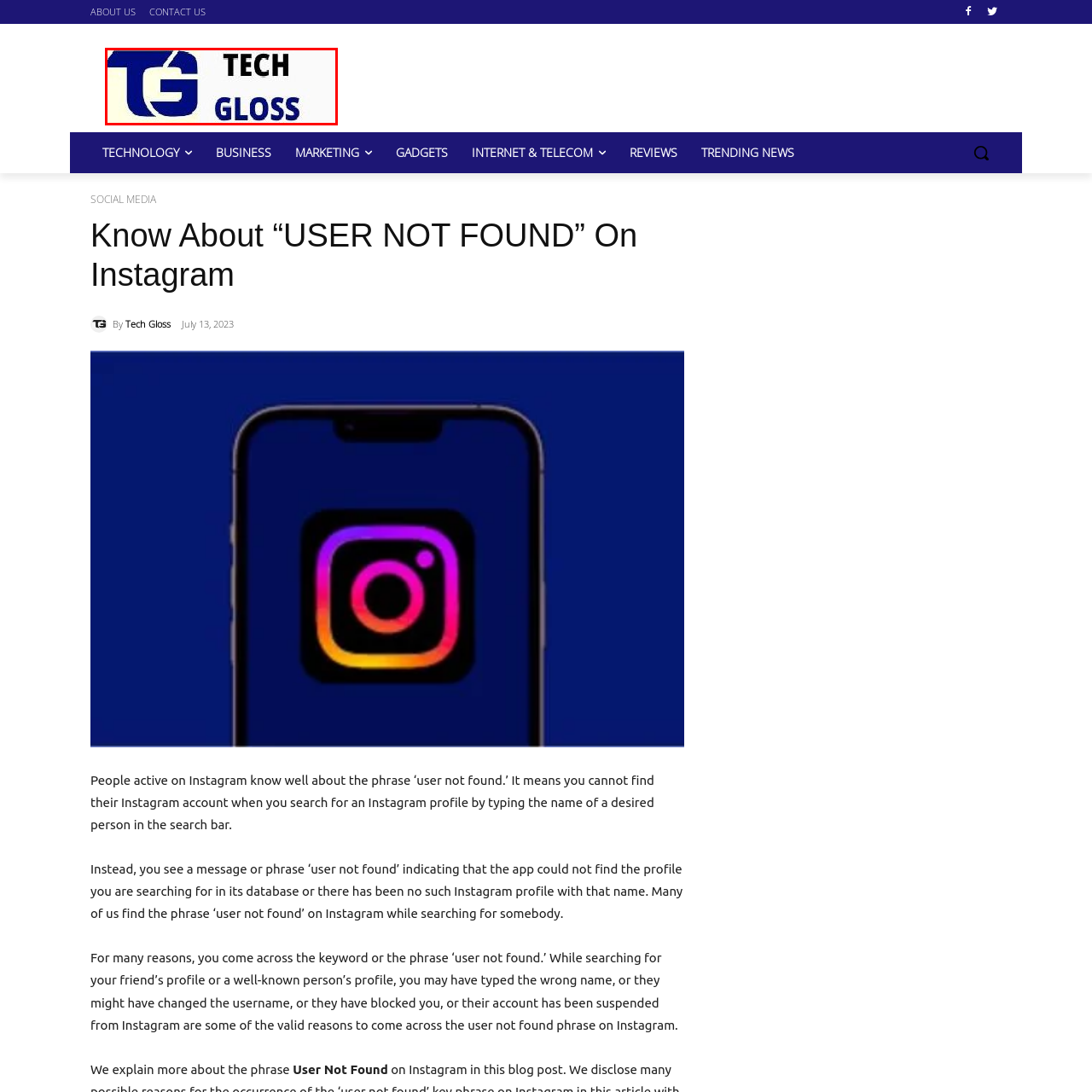Generate a meticulous caption for the image that is highlighted by the red boundary line.

The image features the logo of "Tech Gloss," highlighting the brand's identity with a modern and sleek design. Prominently displayed is the text "TG," designed with a bold, blue stylization paired with the words "TECH GLOSS" in a contrasting black font. This logo serves as a visual anchor for the website, which focuses on technology-related content, providing insights and articles such as the recent piece on the "USER NOT FOUND" message encountered on Instagram. The design reflects a tech-savvy aesthetic, appealing to an audience interested in technology, marketing, and digital trends.